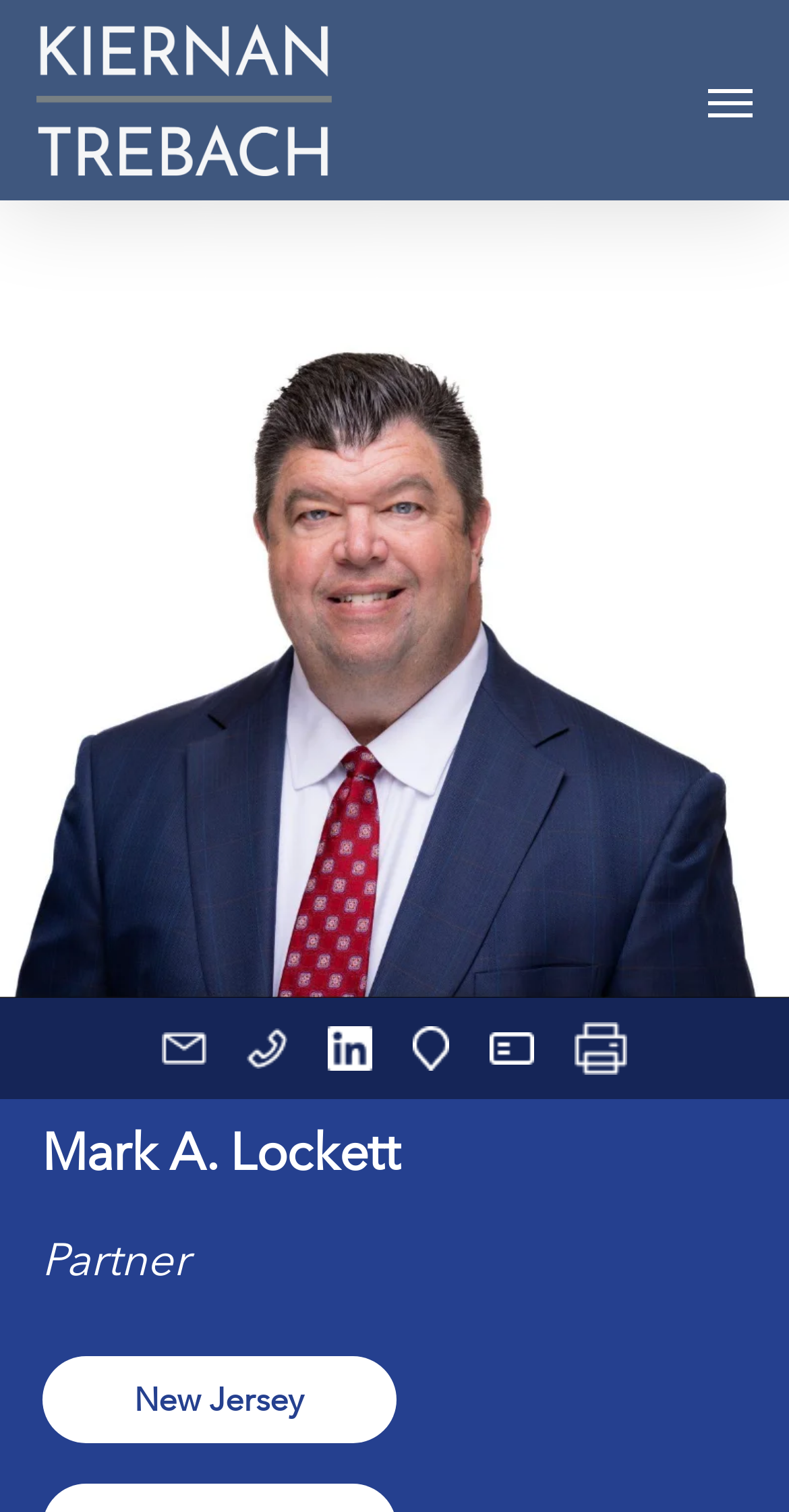Explain the webpage's design and content in an elaborate manner.

The webpage is about Mark A. Lockett, a partner, and Kiernan Trebach. At the top left, there is a link to Kiernan Trebach, accompanied by an image with the same name. On the top right, there is a navigation menu link. 

Below the navigation menu, there are five links arranged horizontally, with no text descriptions. The first link is on the left, and the last link is on the right. The last link has an image associated with it. To the right of these links, there is another image.

Further down, there are two headings. The first heading is "Mark A. Lockett", and the second heading is "Partner". Both headings are positioned on the left side of the page. 

At the bottom of the page, there is a static text "New Jersey".